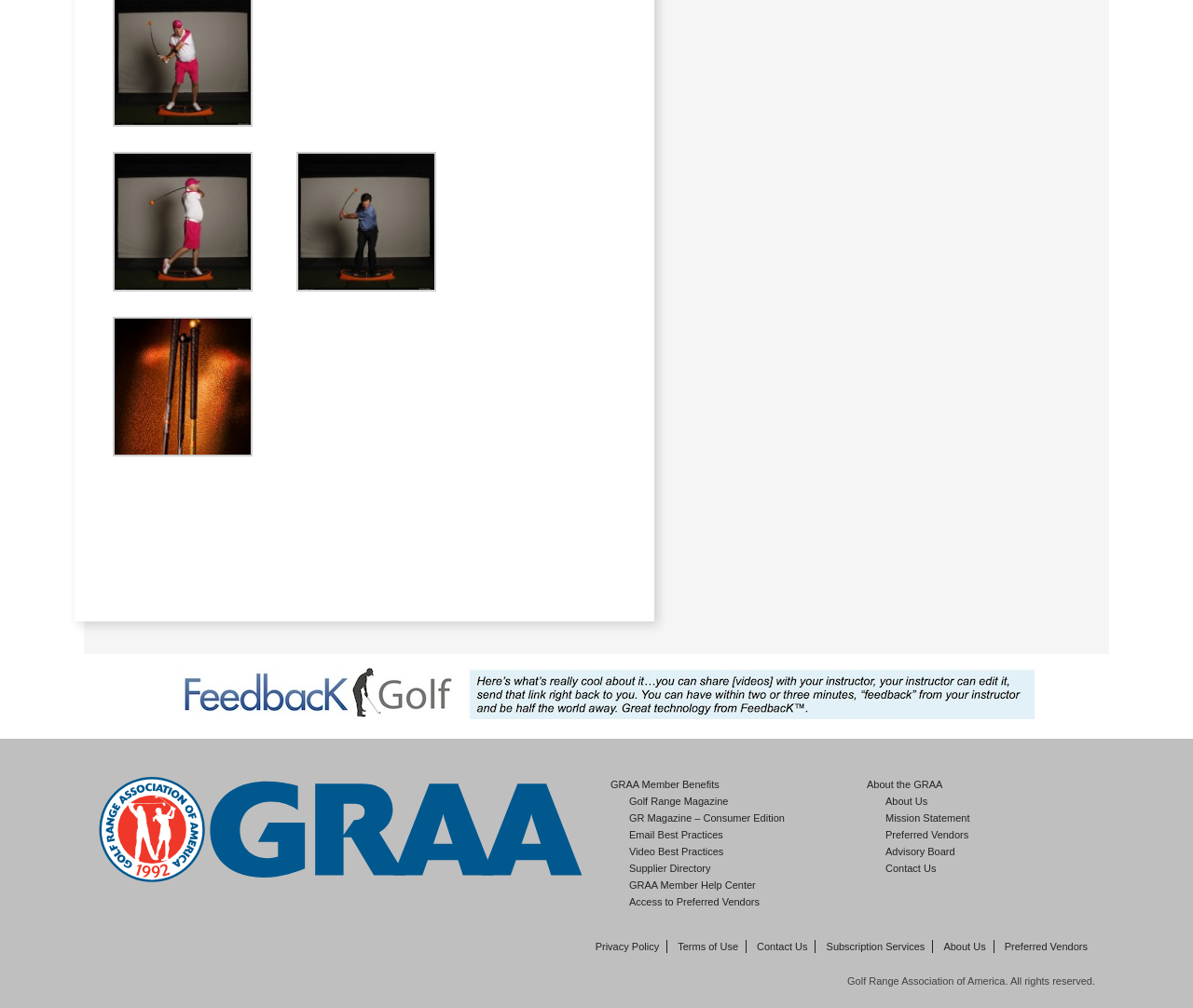What is the name of the organization?
Look at the image and answer the question using a single word or phrase.

Golf Range Association of America